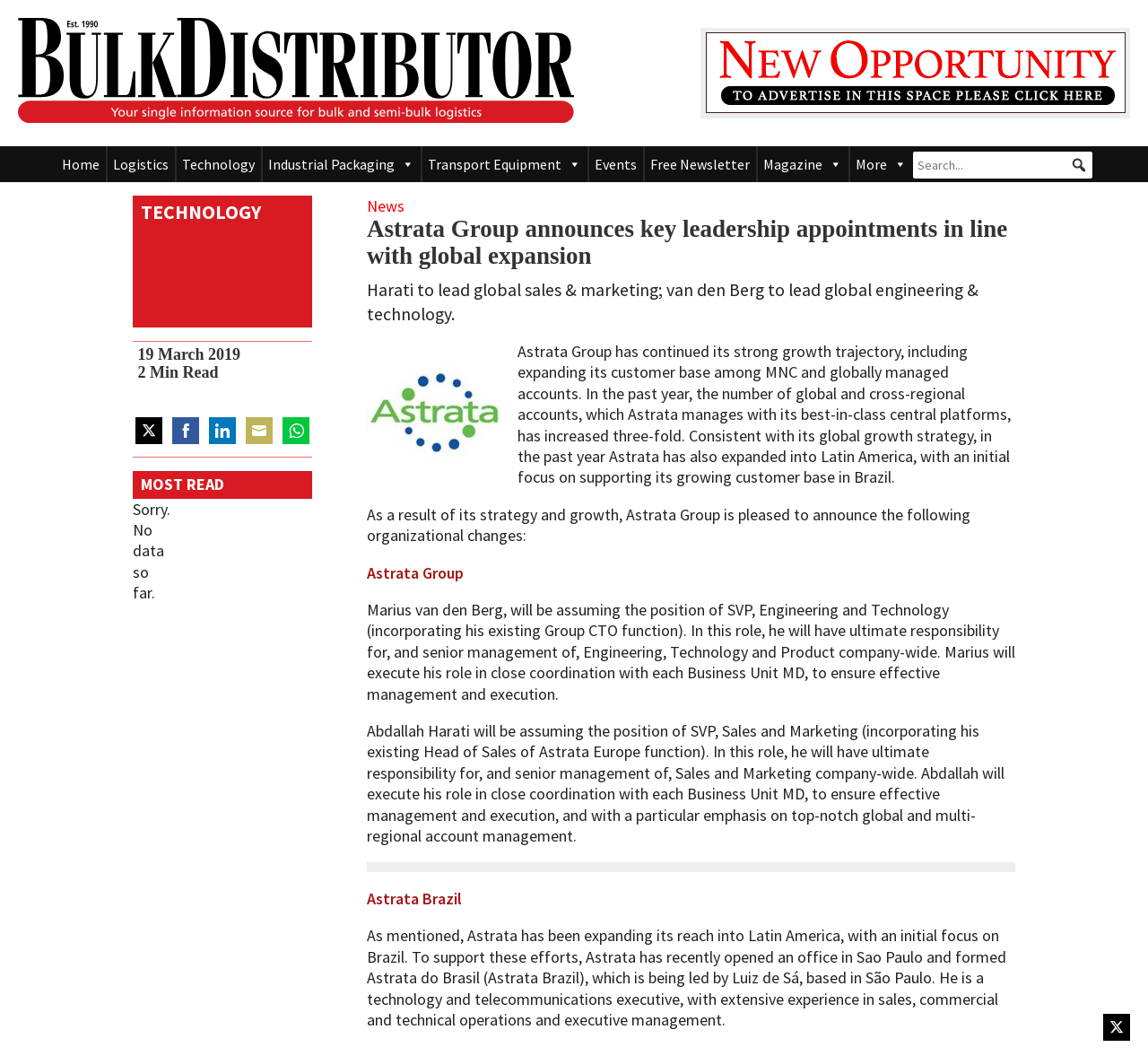Find the bounding box coordinates of the area to click in order to follow the instruction: "View Magazine".

[0.659, 0.138, 0.739, 0.172]